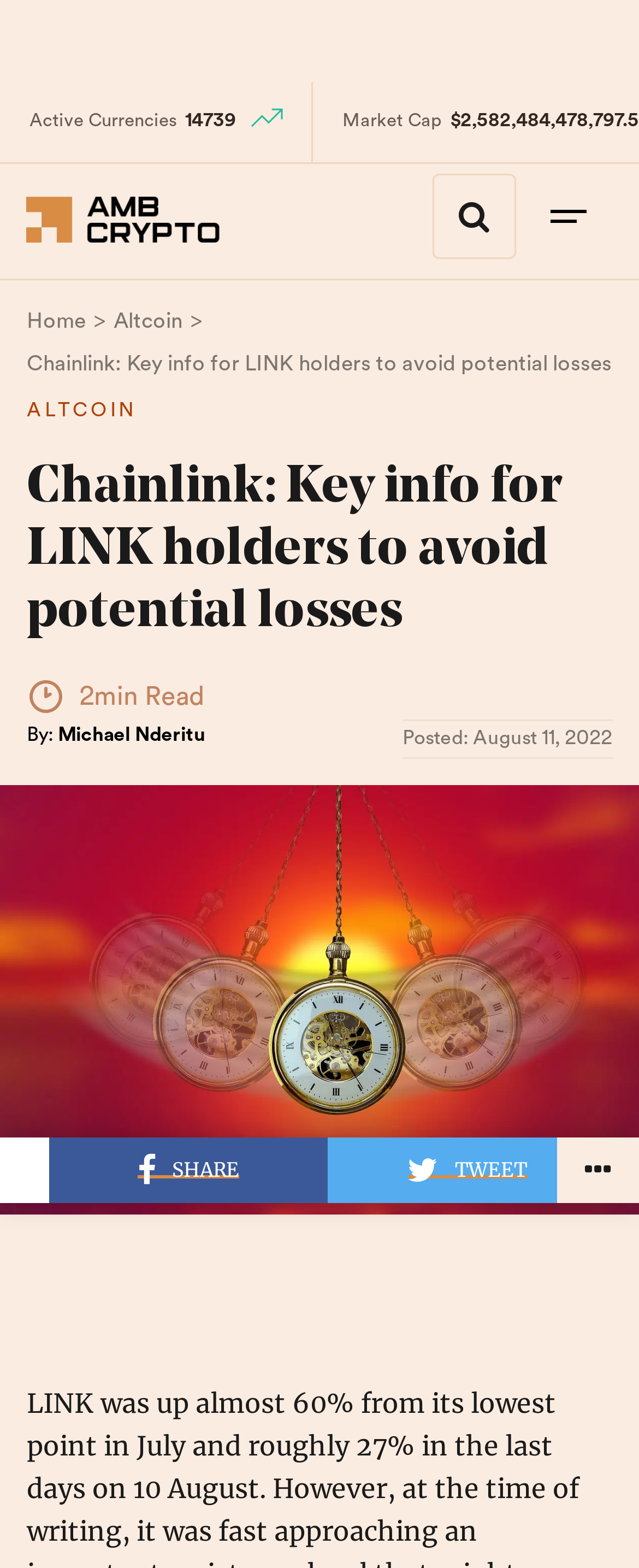Give a one-word or phrase response to the following question: What is the date of the article?

August 11, 2022